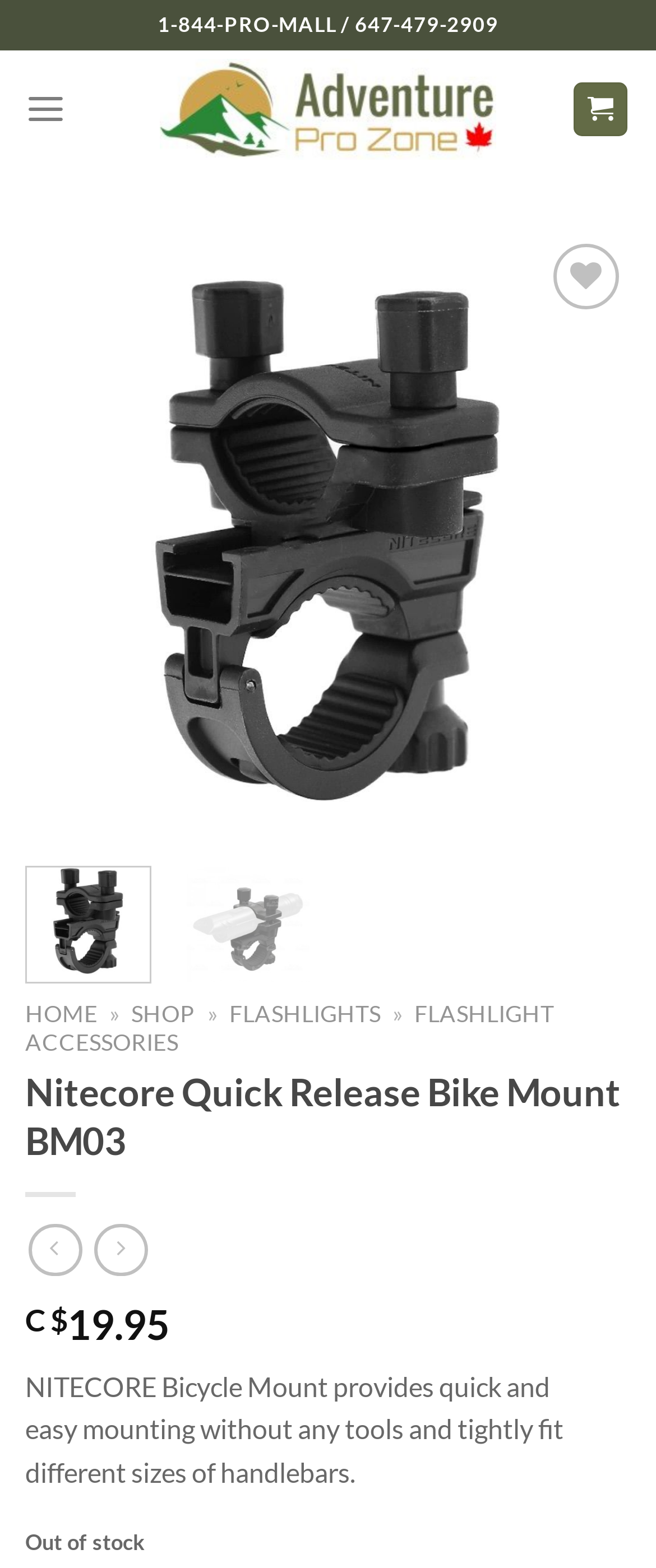Please find the bounding box for the UI component described as follows: "Home".

[0.038, 0.638, 0.149, 0.656]